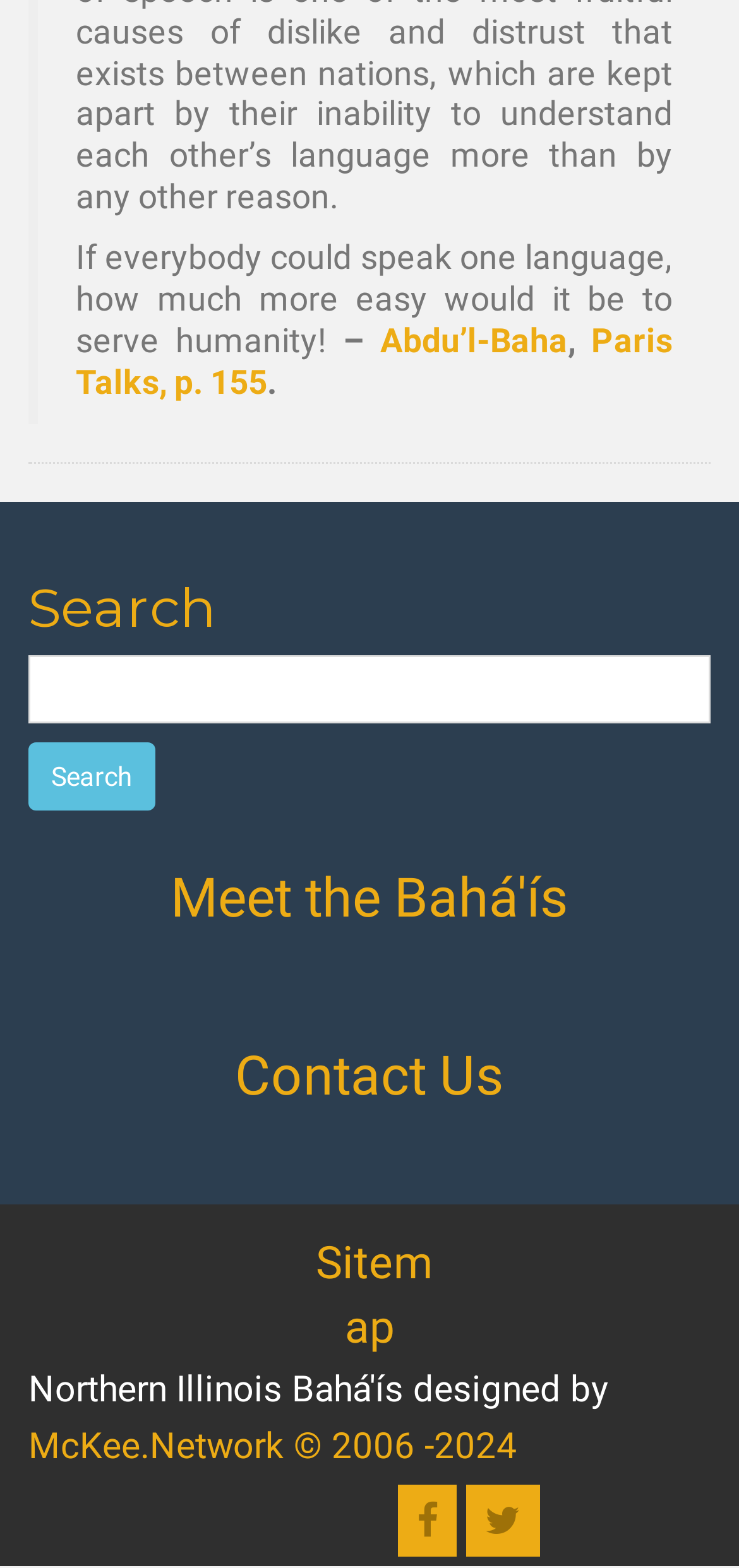What is the copyright year range?
Provide a concise answer using a single word or phrase based on the image.

2006-2024